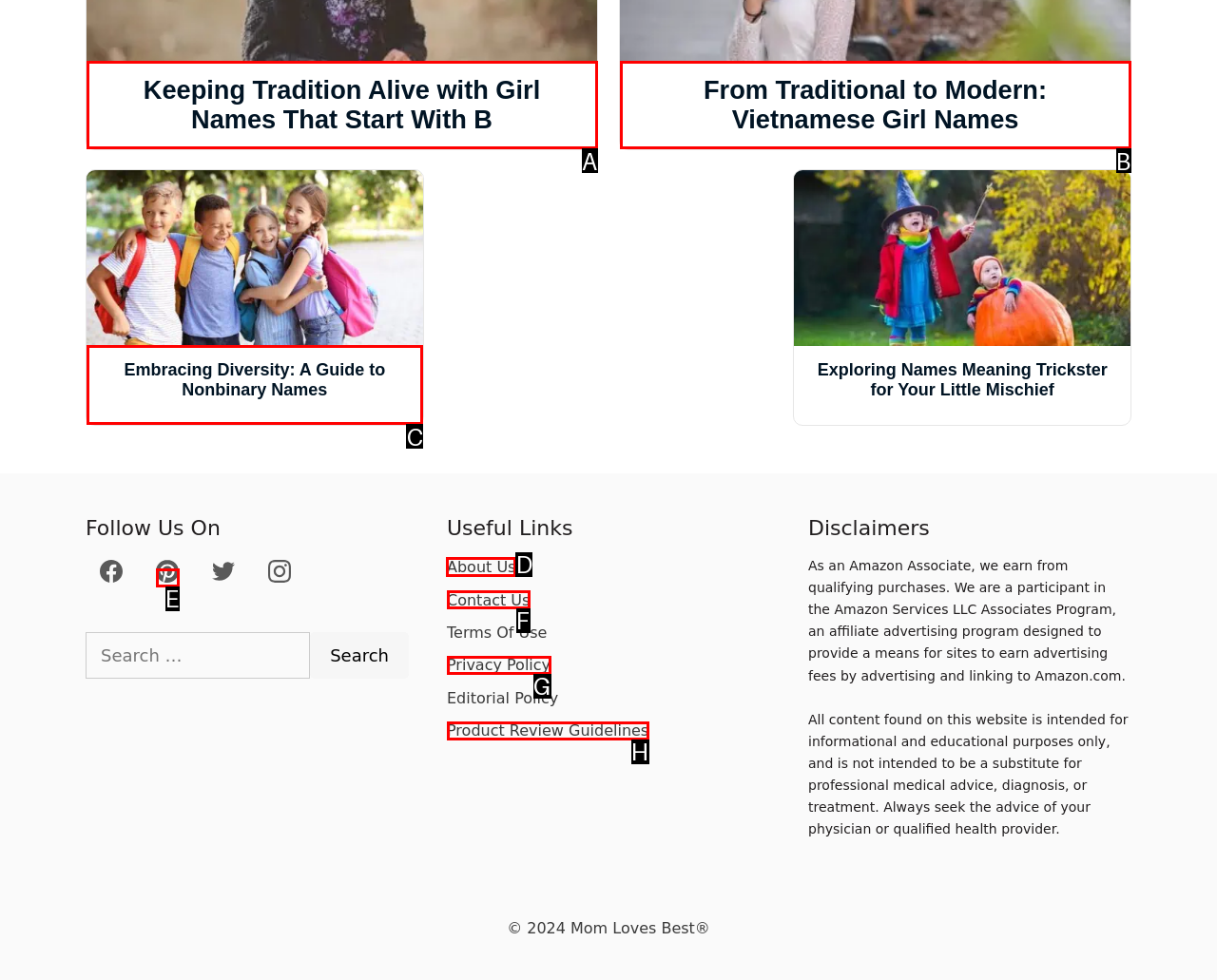Select the HTML element that needs to be clicked to perform the task: Visit the About Us page. Reply with the letter of the chosen option.

D